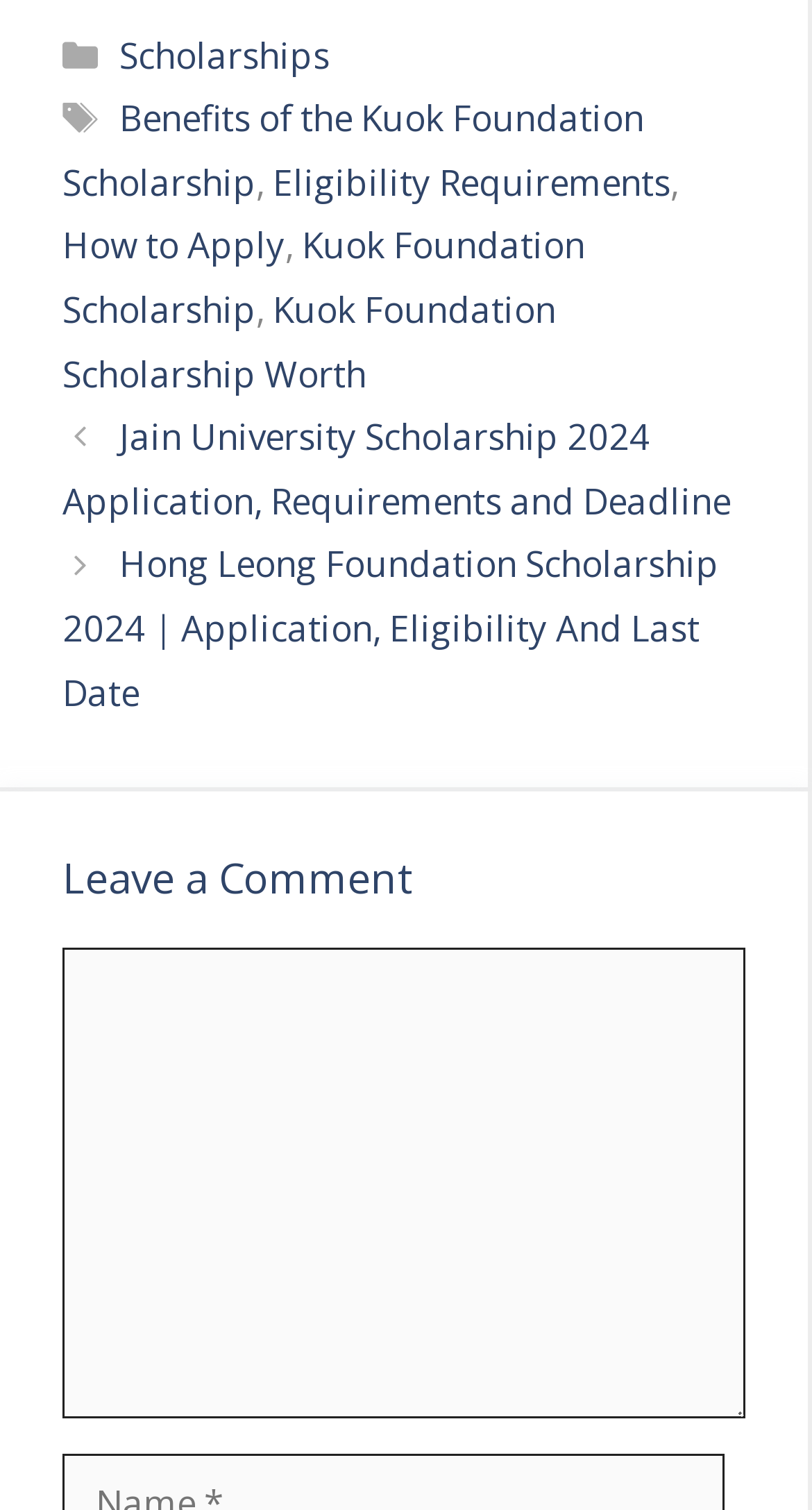Please identify the bounding box coordinates of the area that needs to be clicked to follow this instruction: "Enter a comment".

[0.077, 0.628, 0.918, 0.94]